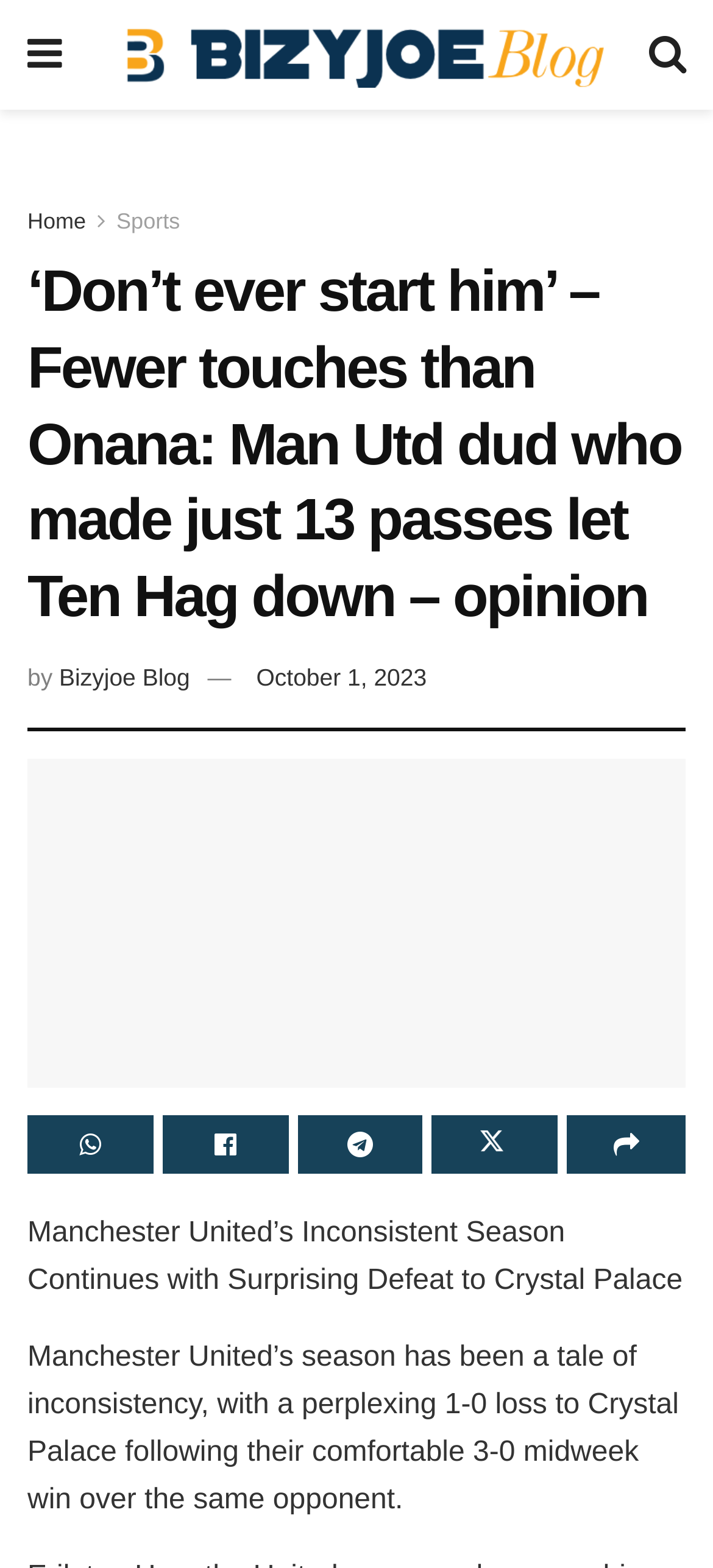What is the date of the article?
Using the visual information, answer the question in a single word or phrase.

October 1, 2023